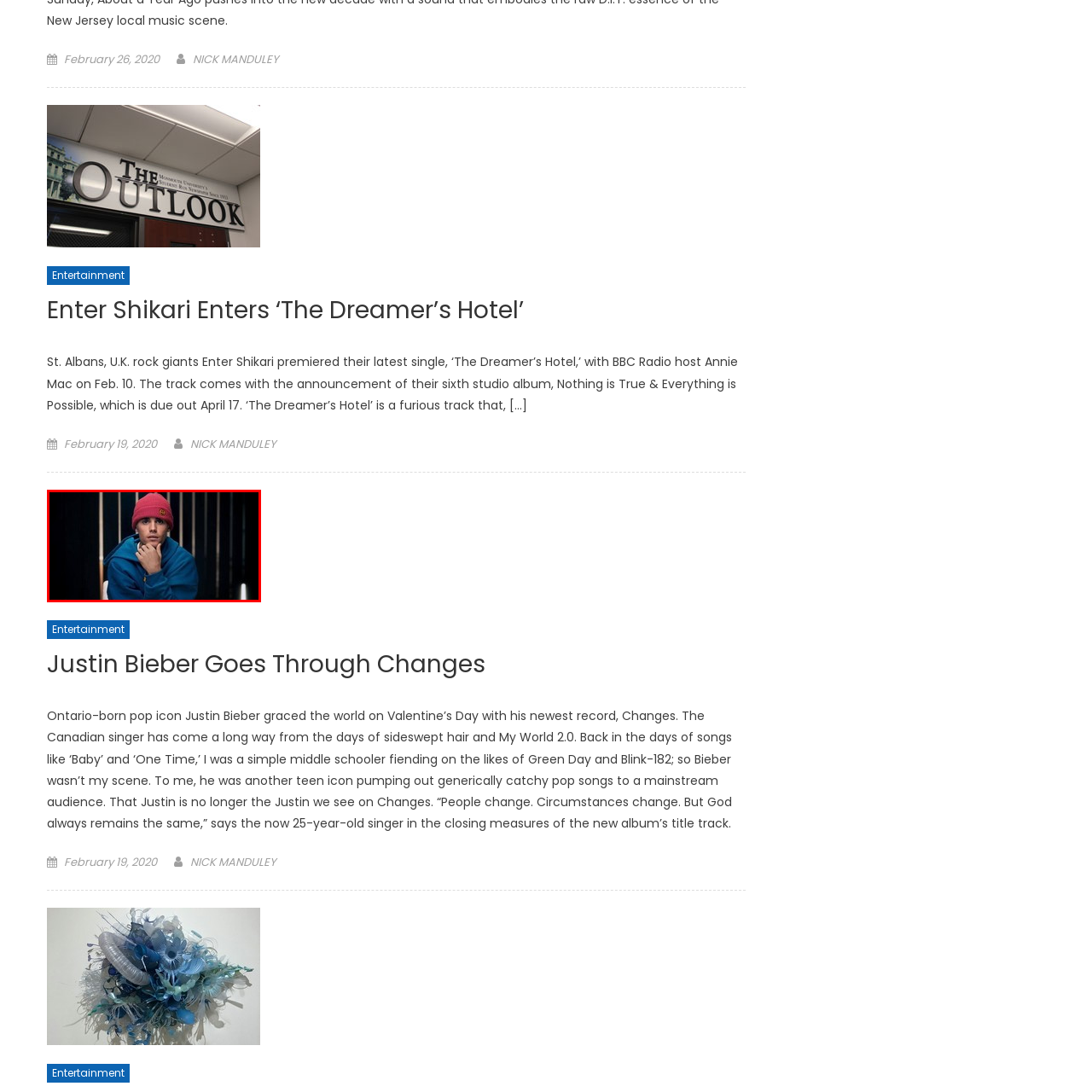Focus on the image enclosed by the red outline and give a short answer: What is the title of the article accompanying this image?

Justin Bieber Goes Through Changes